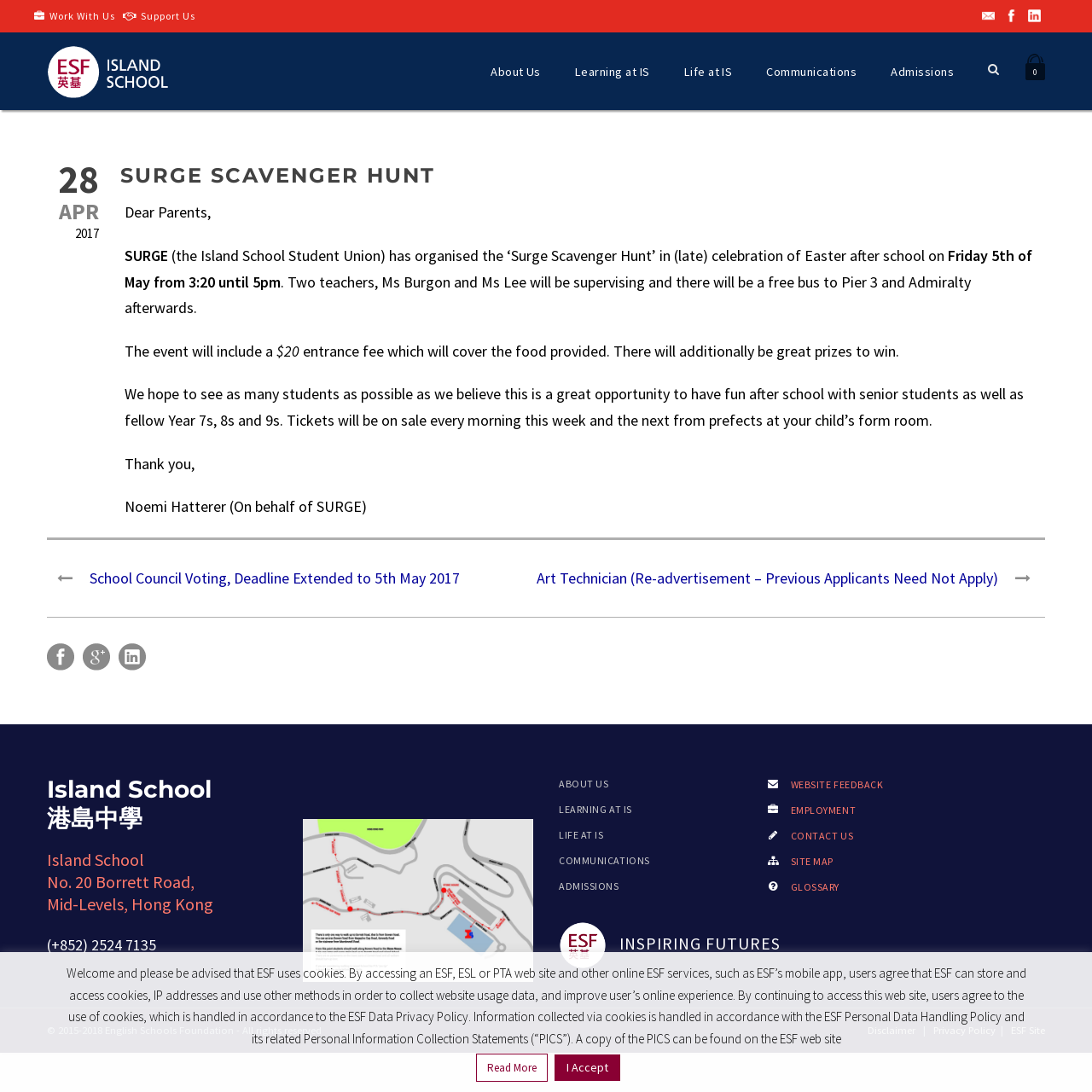Please look at the image and answer the question with a detailed explanation: How much is the entrance fee for the event?

I found the answer by reading the text in the article section, which mentions '$20 entrance fee which will cover the food provided'.